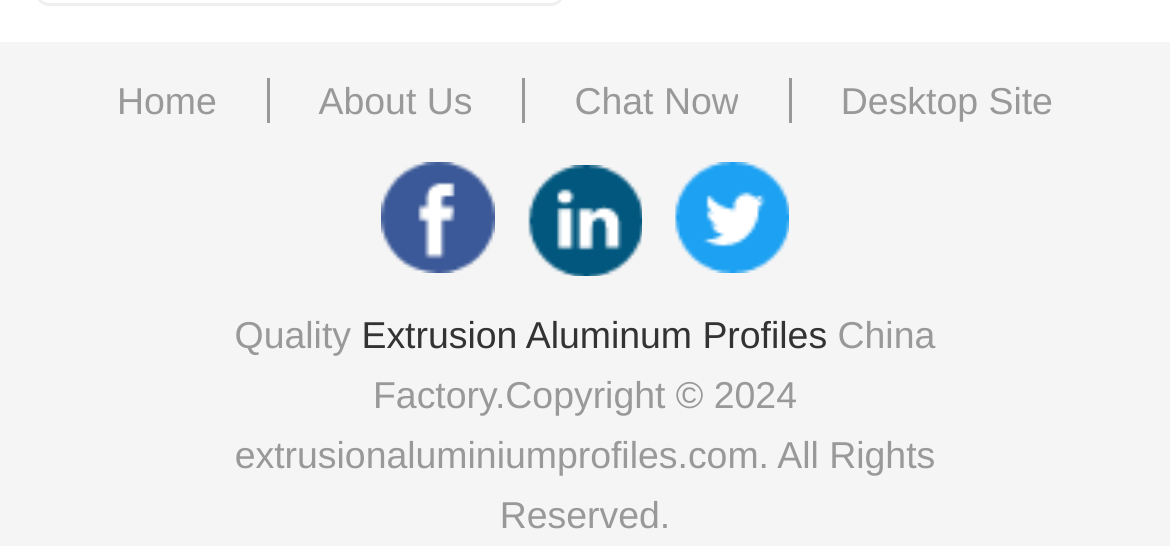Show the bounding box coordinates of the region that should be clicked to follow the instruction: "explore extrusion aluminum profiles."

[0.309, 0.579, 0.707, 0.656]